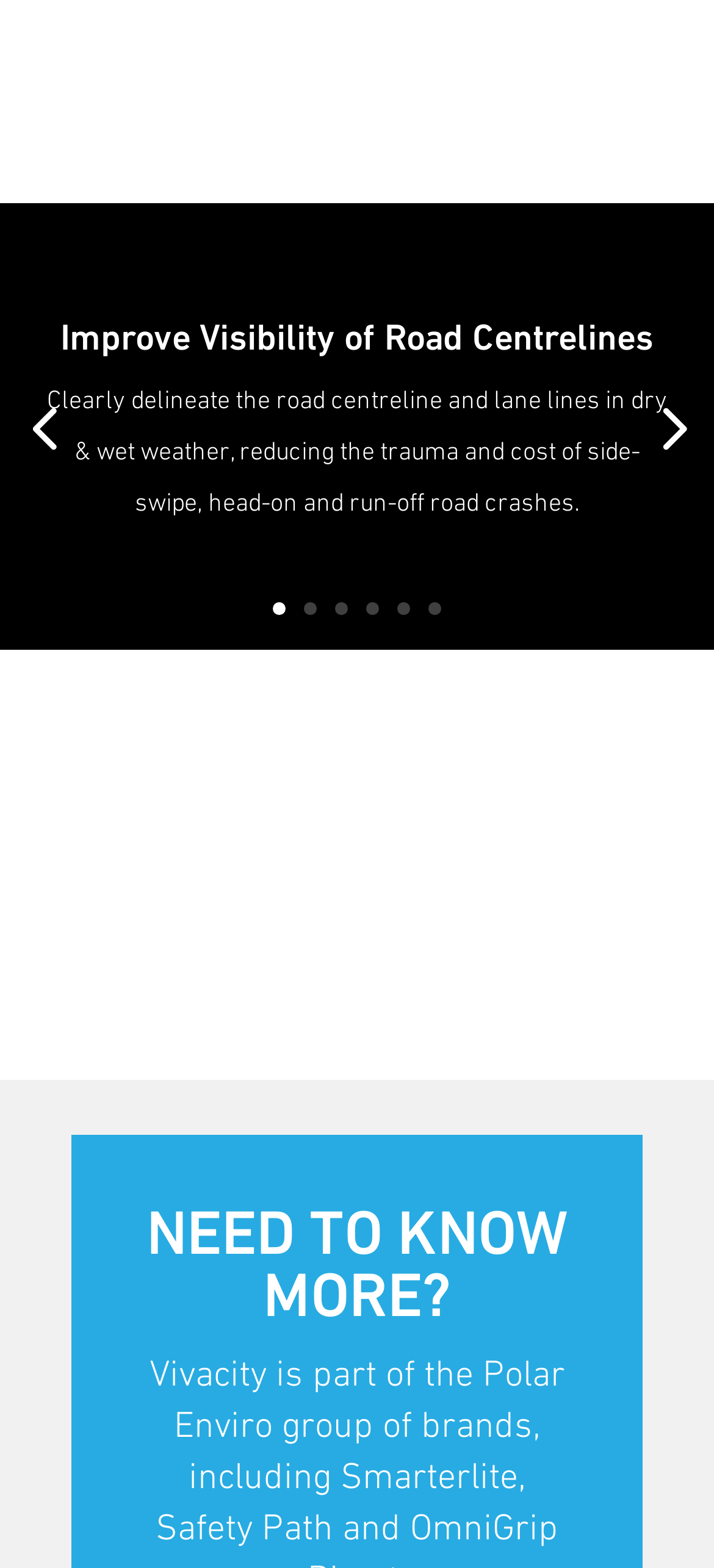Identify the bounding box coordinates for the region to click in order to carry out this instruction: "Click on the 'Polar Enviro' link". Provide the coordinates using four float numbers between 0 and 1, formatted as [left, top, right, bottom].

[0.244, 0.864, 0.791, 0.924]